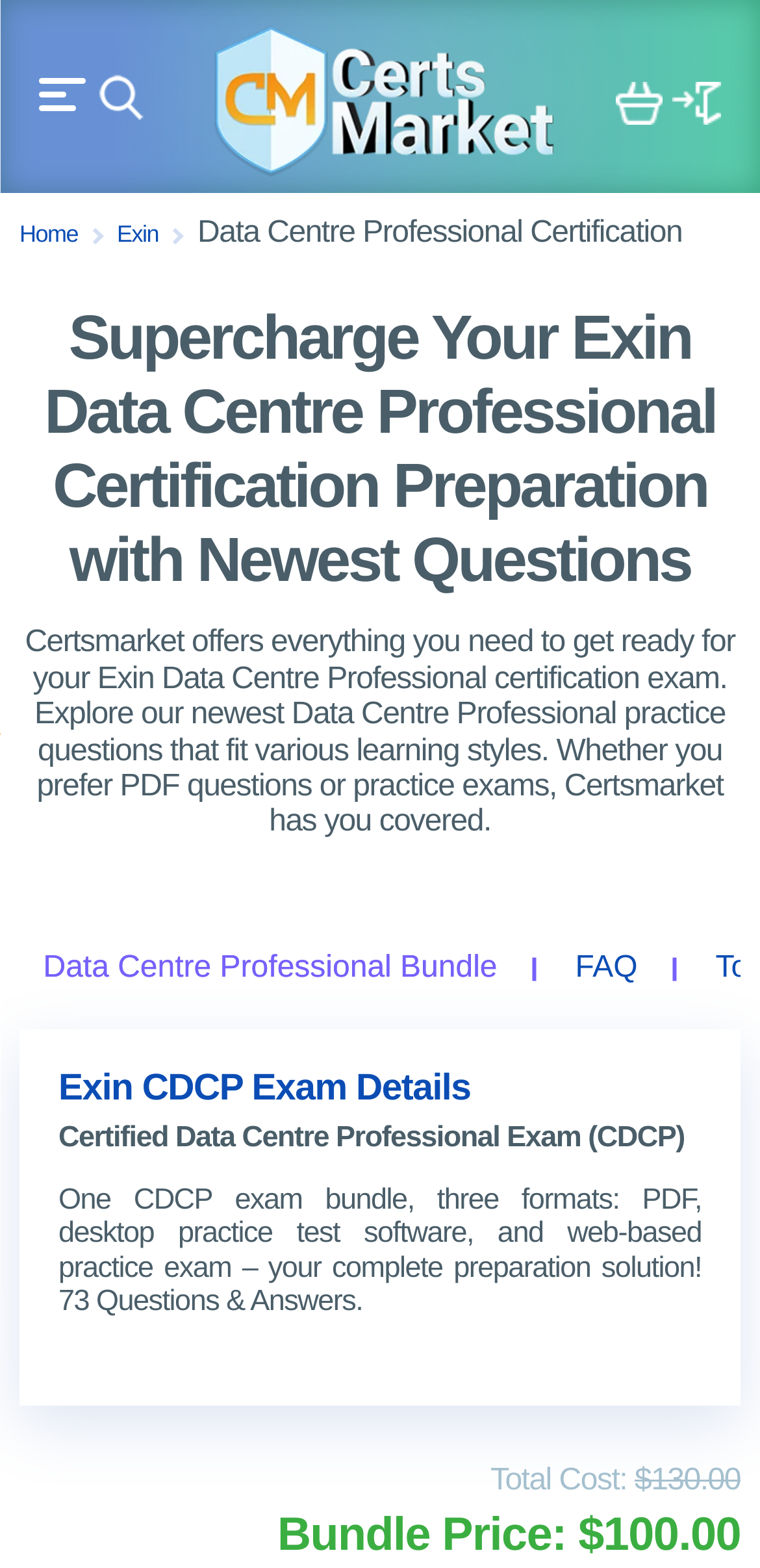What is the total cost of the exam bundle?
Answer the question with just one word or phrase using the image.

$130.00